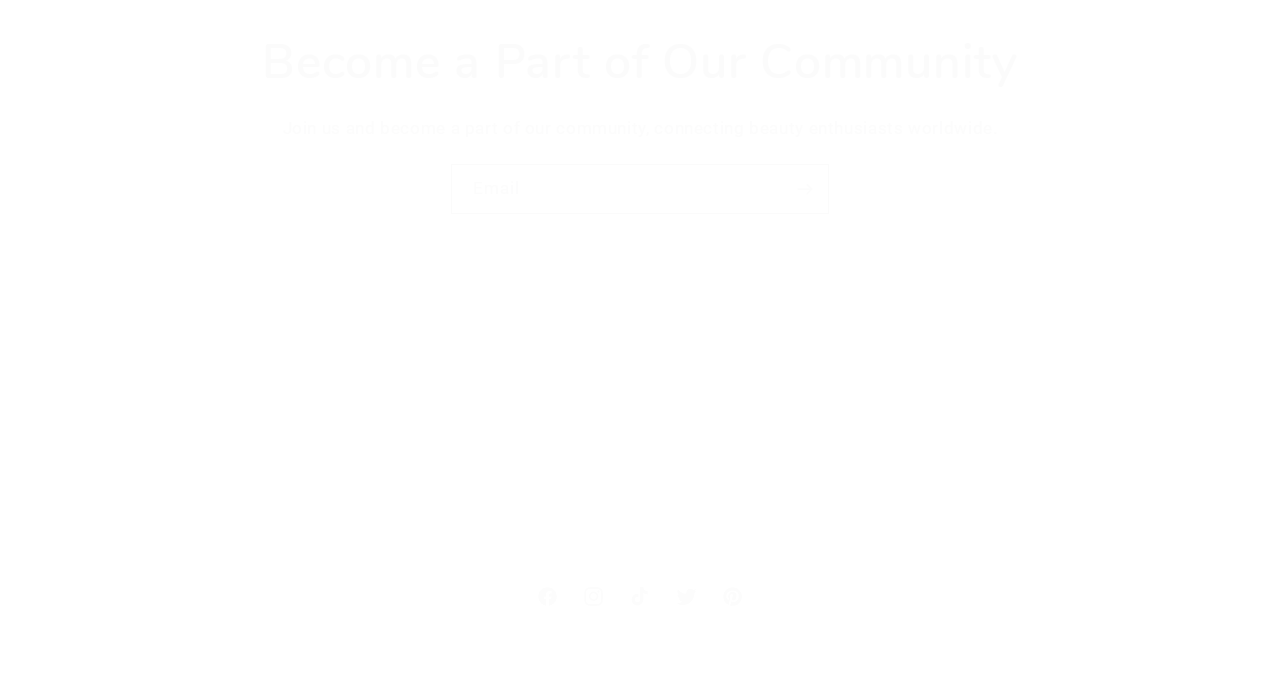Bounding box coordinates should be in the format (top-left x, top-left y, bottom-right x, bottom-right y) and all values should be floating point numbers between 0 and 1. Determine the bounding box coordinate for the UI element described as: Return & Refund

[0.382, 0.712, 0.472, 0.765]